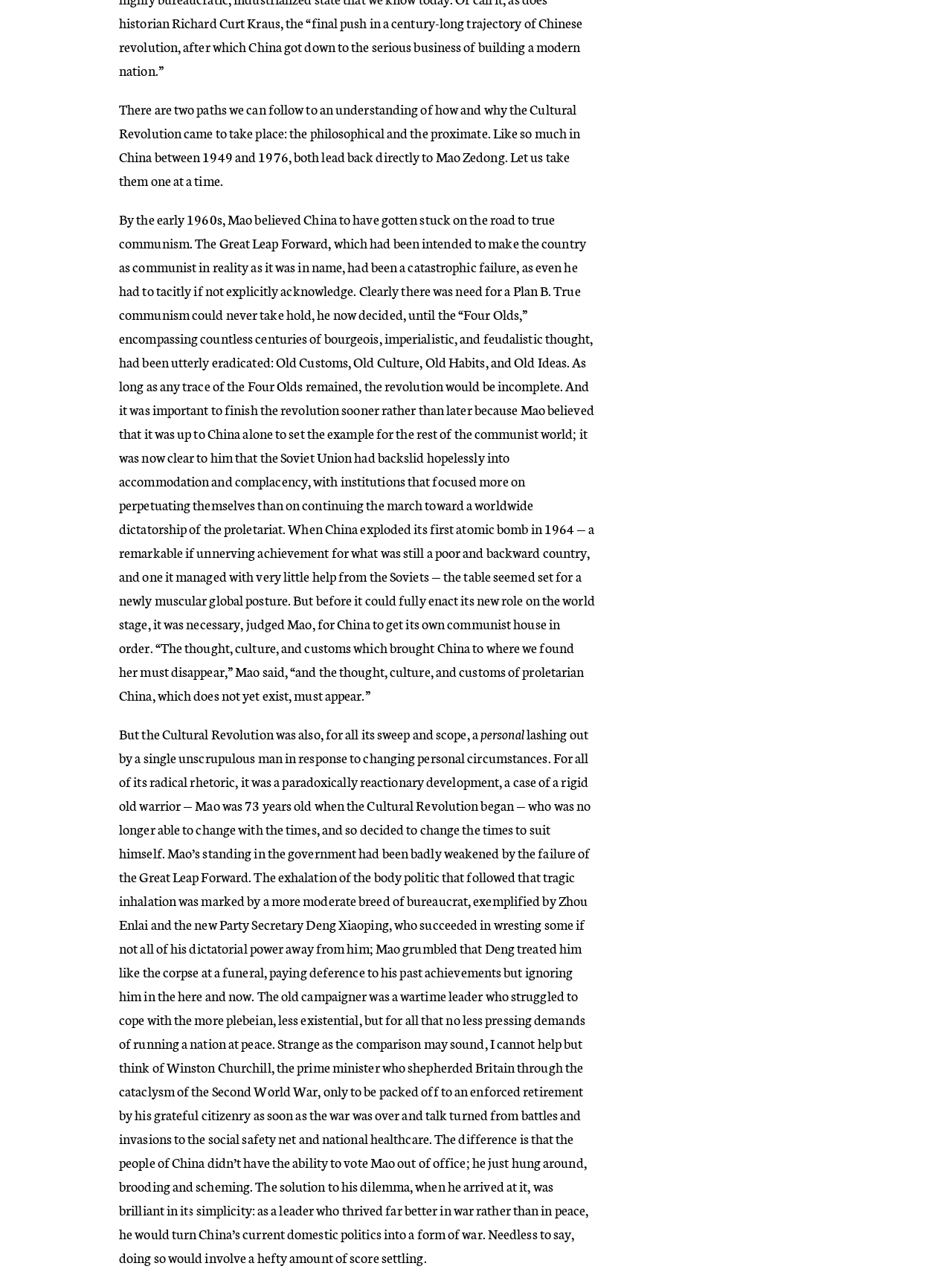Please locate the bounding box coordinates for the element that should be clicked to achieve the following instruction: "Click on Chapter 1: The Island of the Sun". Ensure the coordinates are given as four float numbers between 0 and 1, i.e., [left, top, right, bottom].

[0.801, 0.429, 0.97, 0.498]